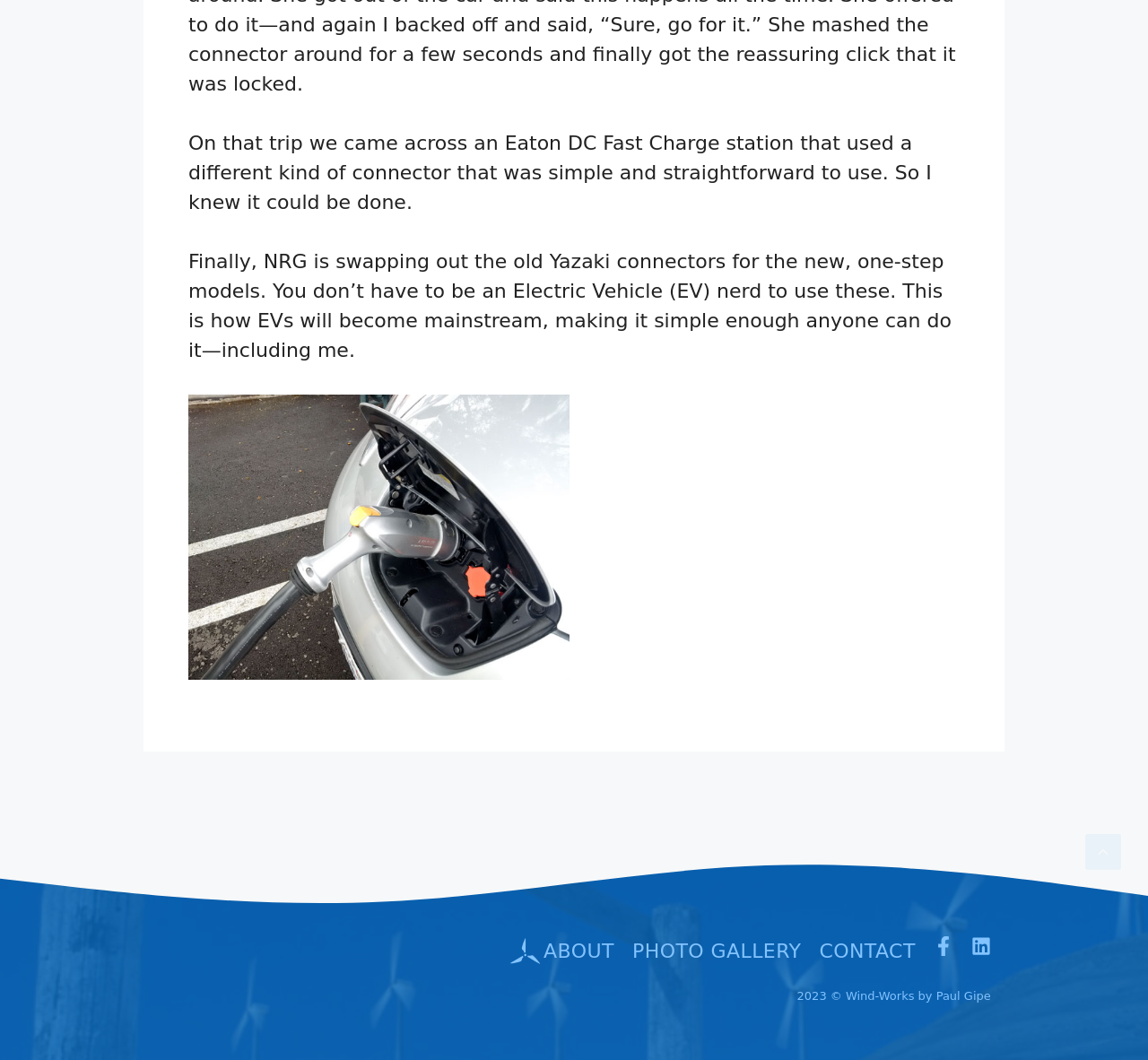What is the purpose of the link 'Scroll back to top'?
Refer to the image and provide a one-word or short phrase answer.

To scroll back to top